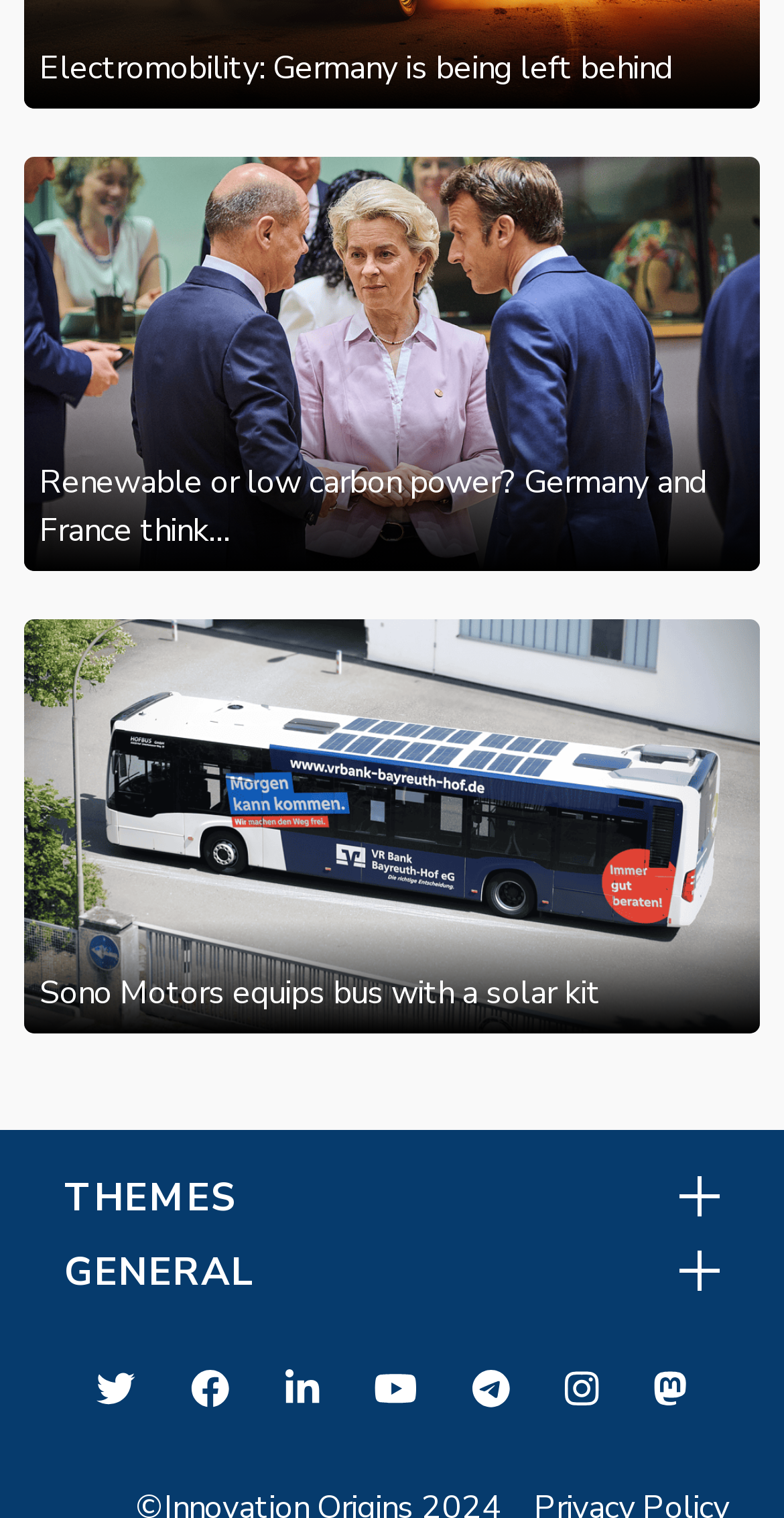Pinpoint the bounding box coordinates for the area that should be clicked to perform the following instruction: "View the image about Sono Motors equipping a bus with a solar kit".

[0.03, 0.408, 0.97, 0.681]